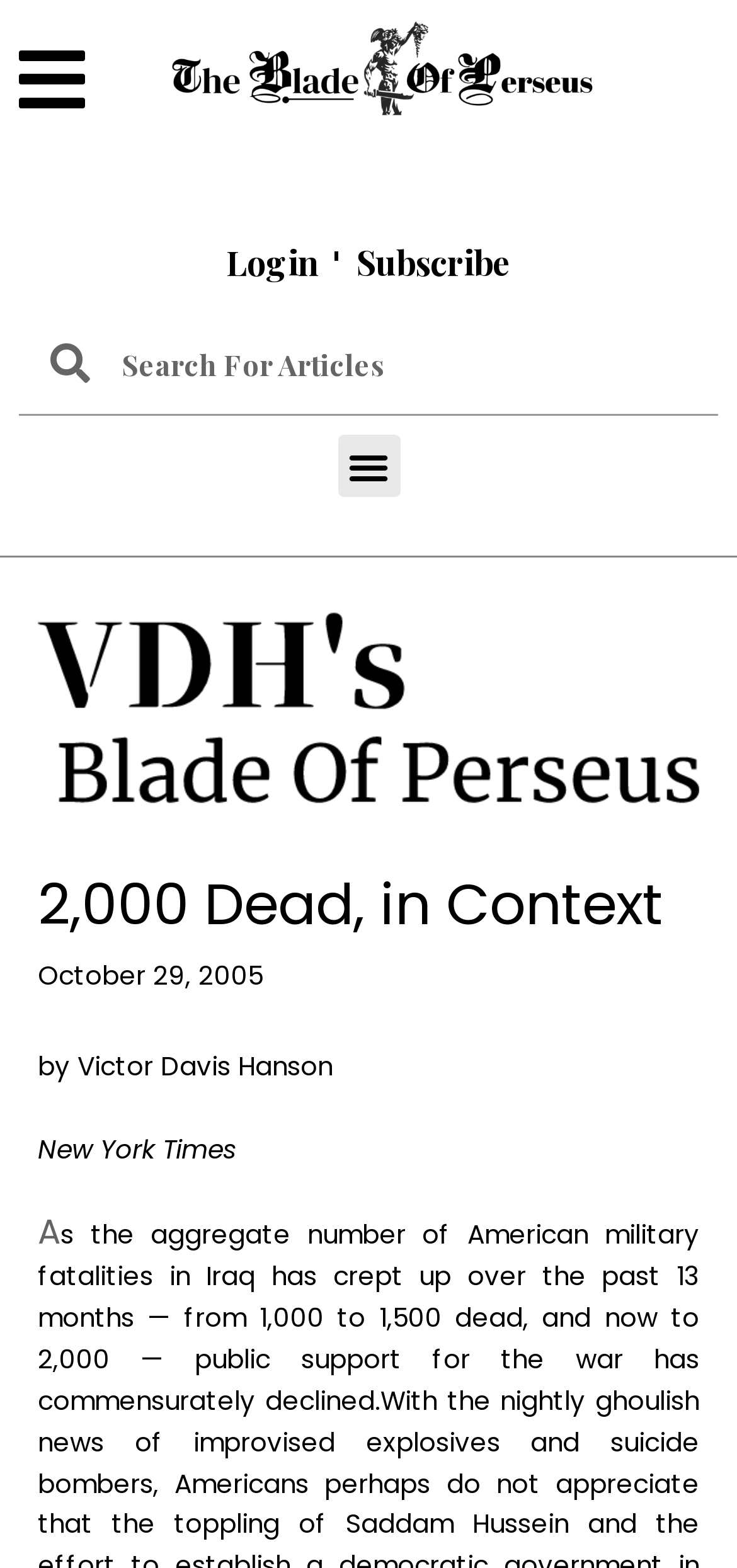Please find and generate the text of the main heading on the webpage.

2,000 Dead, in Context